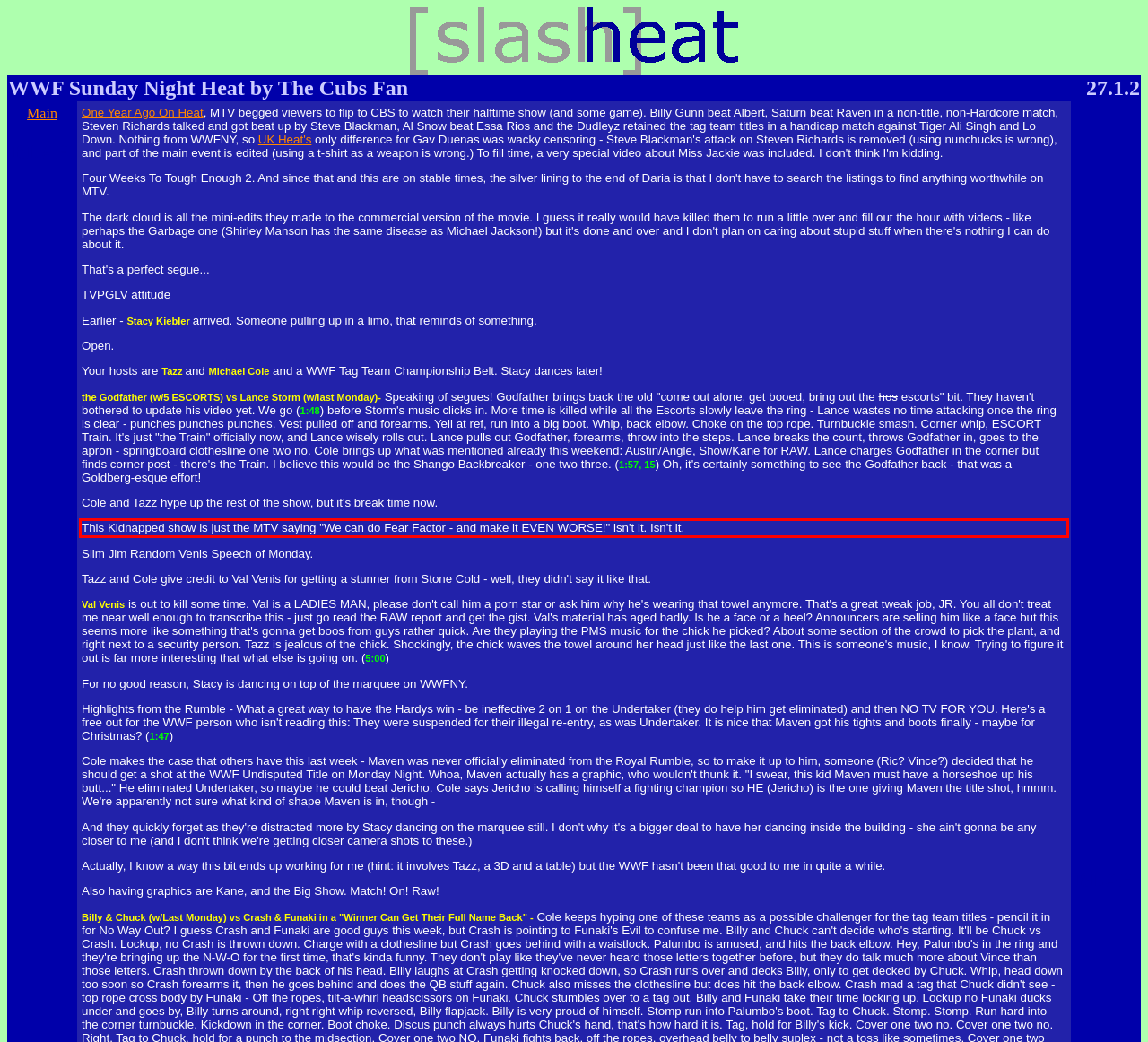You have a screenshot with a red rectangle around a UI element. Recognize and extract the text within this red bounding box using OCR.

This Kidnapped show is just the MTV saying "We can do Fear Factor - and make it EVEN WORSE!" isn't it. Isn't it.